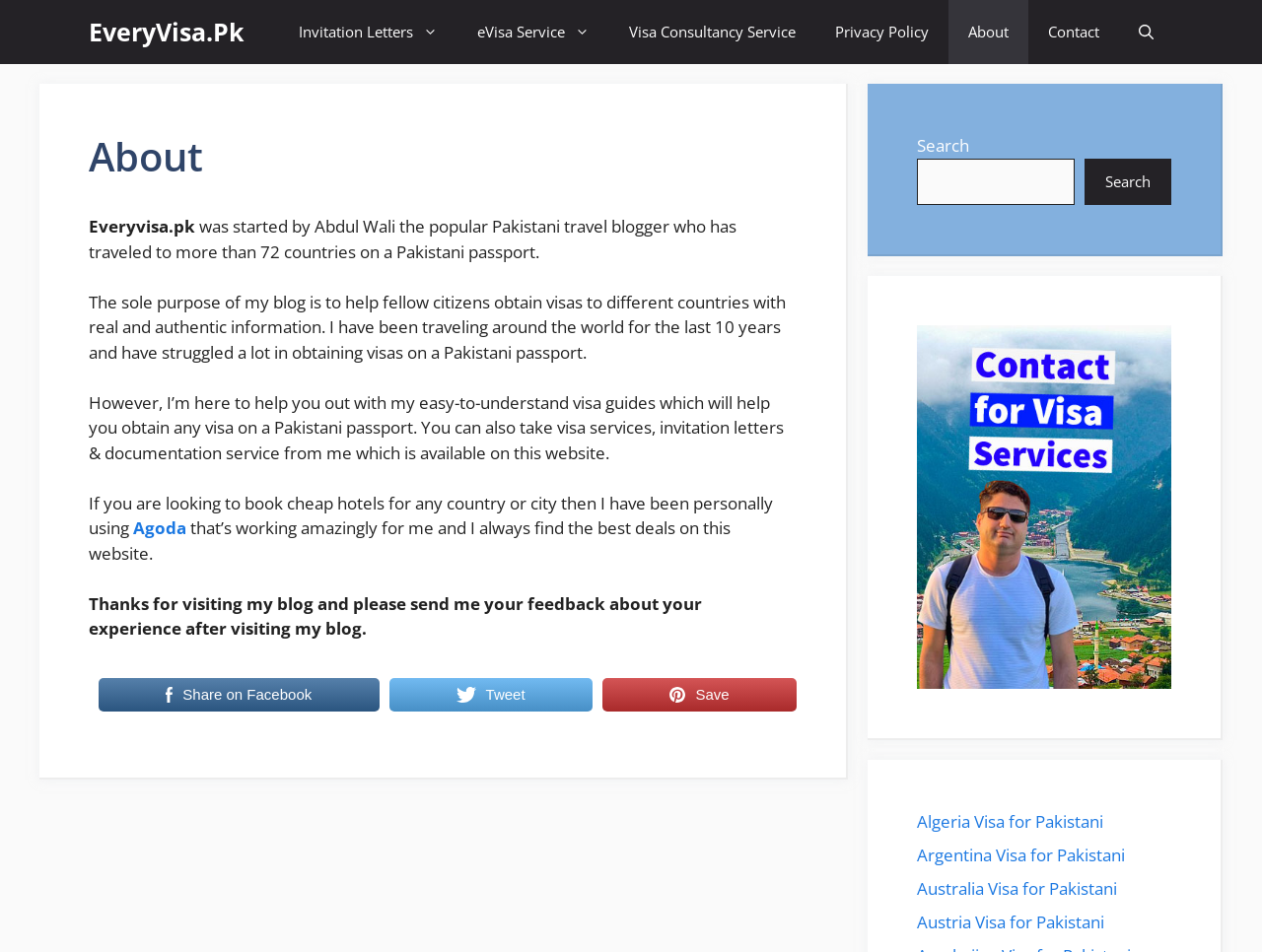What is the blogger's occupation?
Utilize the image to construct a detailed and well-explained answer.

The blogger is a travel blogger, as mentioned in the text 'Abdul Wali the popular Pakistani travel blogger who has traveled to more than 72 countries on a Pakistani passport.'